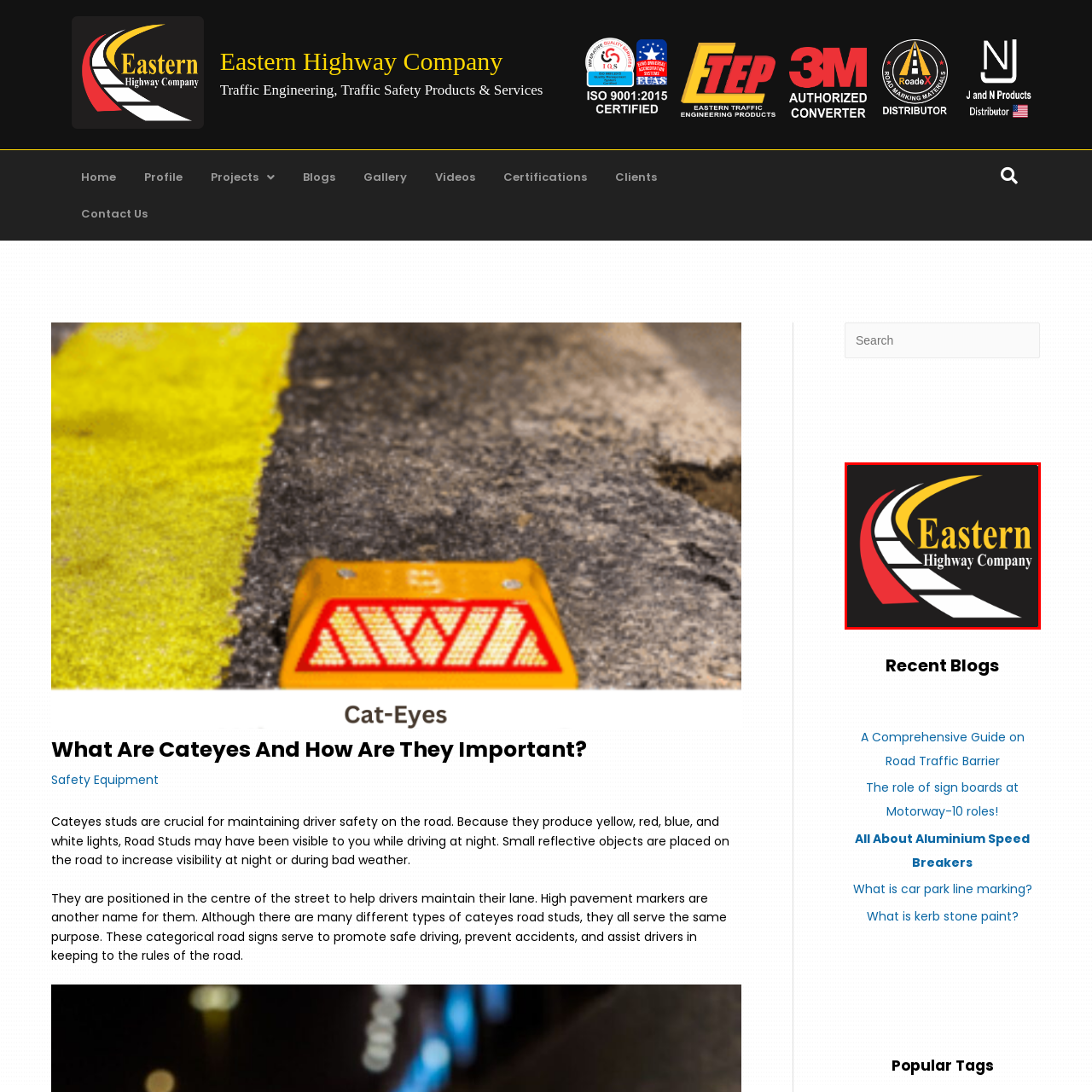Direct your attention to the section outlined in red and answer the following question with a single word or brief phrase: 
What is the focus of the Eastern Highway Company?

transportation infrastructure